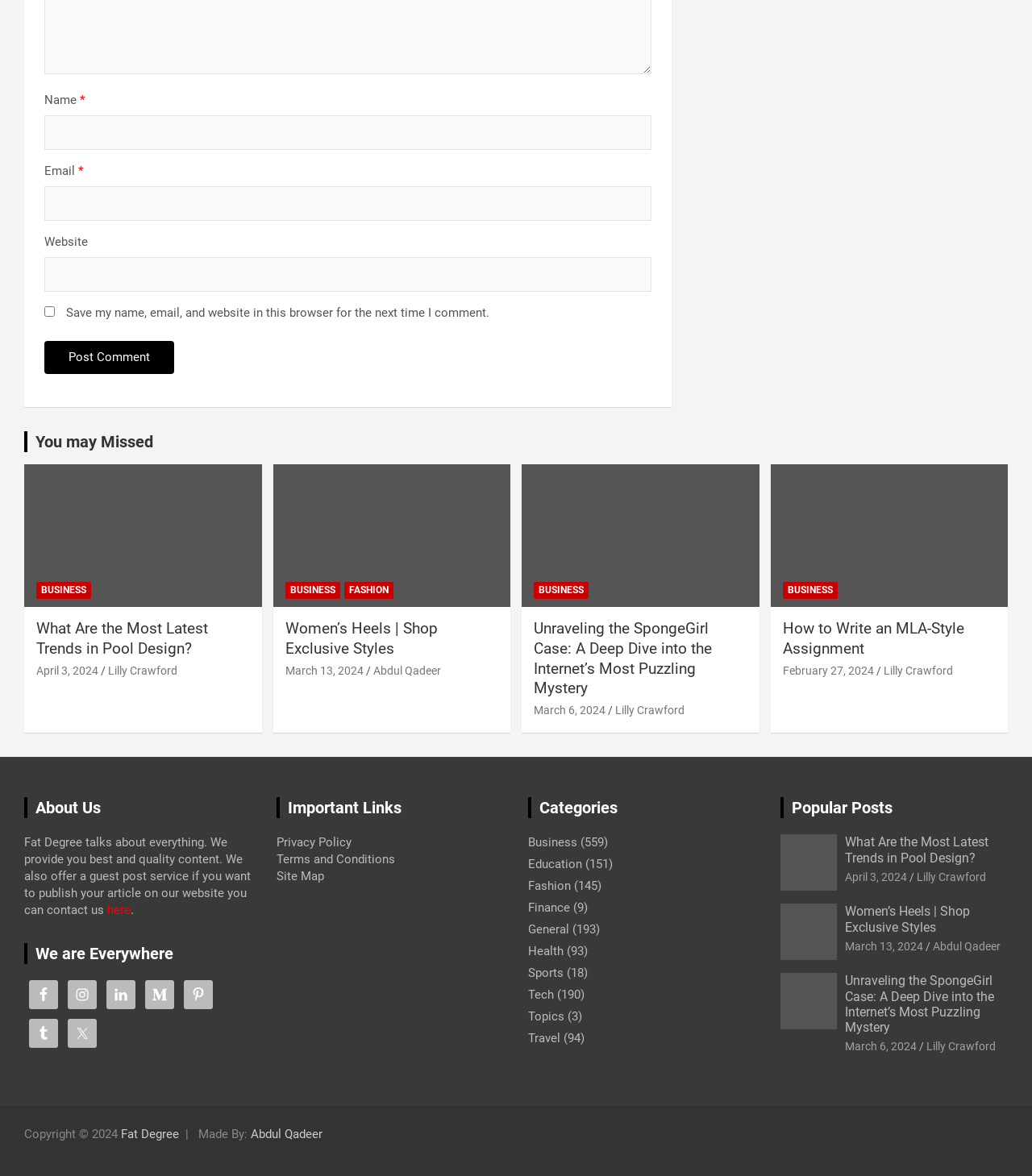Locate the bounding box coordinates of the clickable area to execute the instruction: "Click the 'Facebook' link". Provide the coordinates as four float numbers between 0 and 1, represented as [left, top, right, bottom].

[0.028, 0.834, 0.056, 0.858]